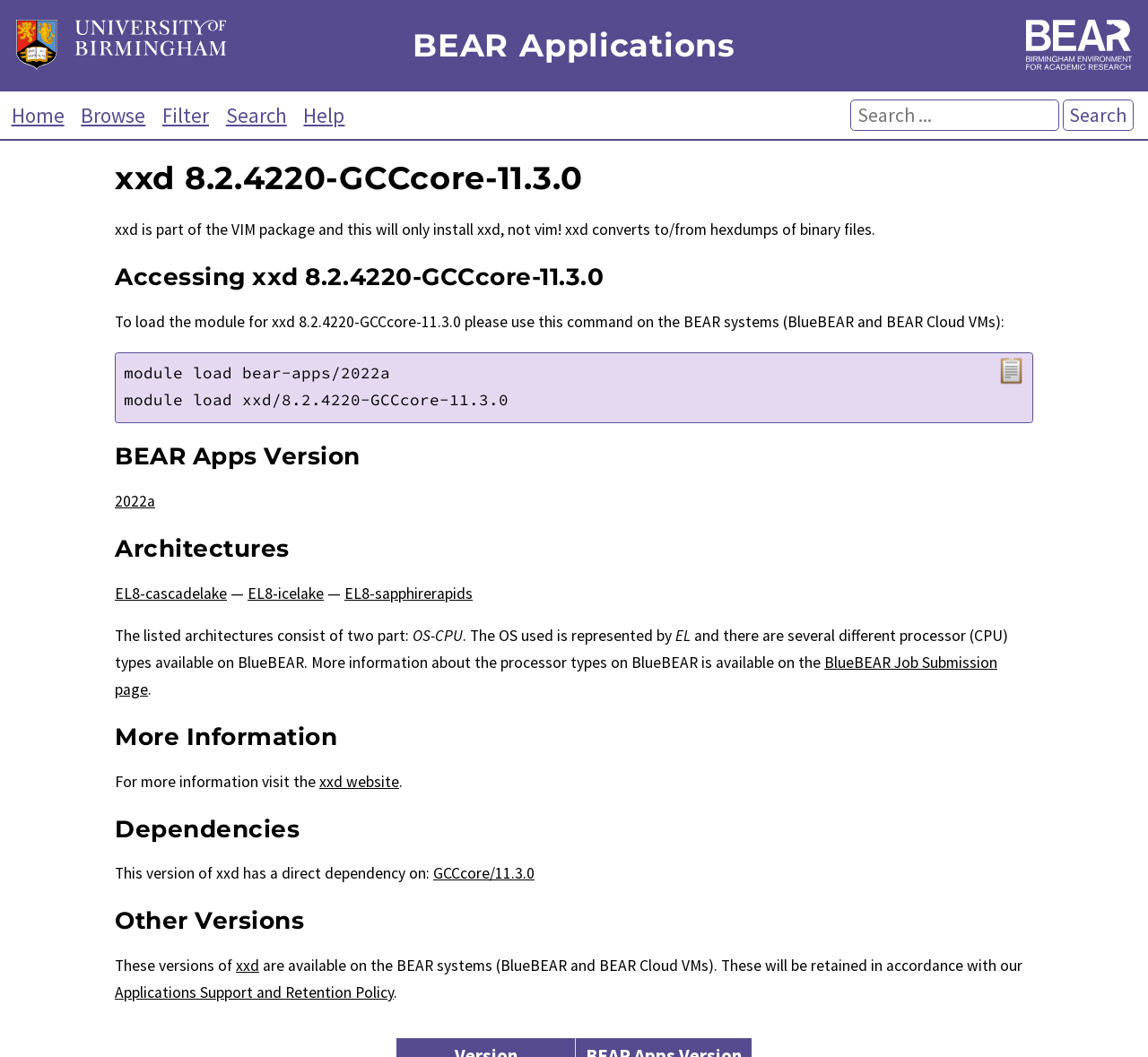Use a single word or phrase to answer this question: 
Where can I find more information about the processor types on BlueBEAR?

BlueBEAR Job Submission page